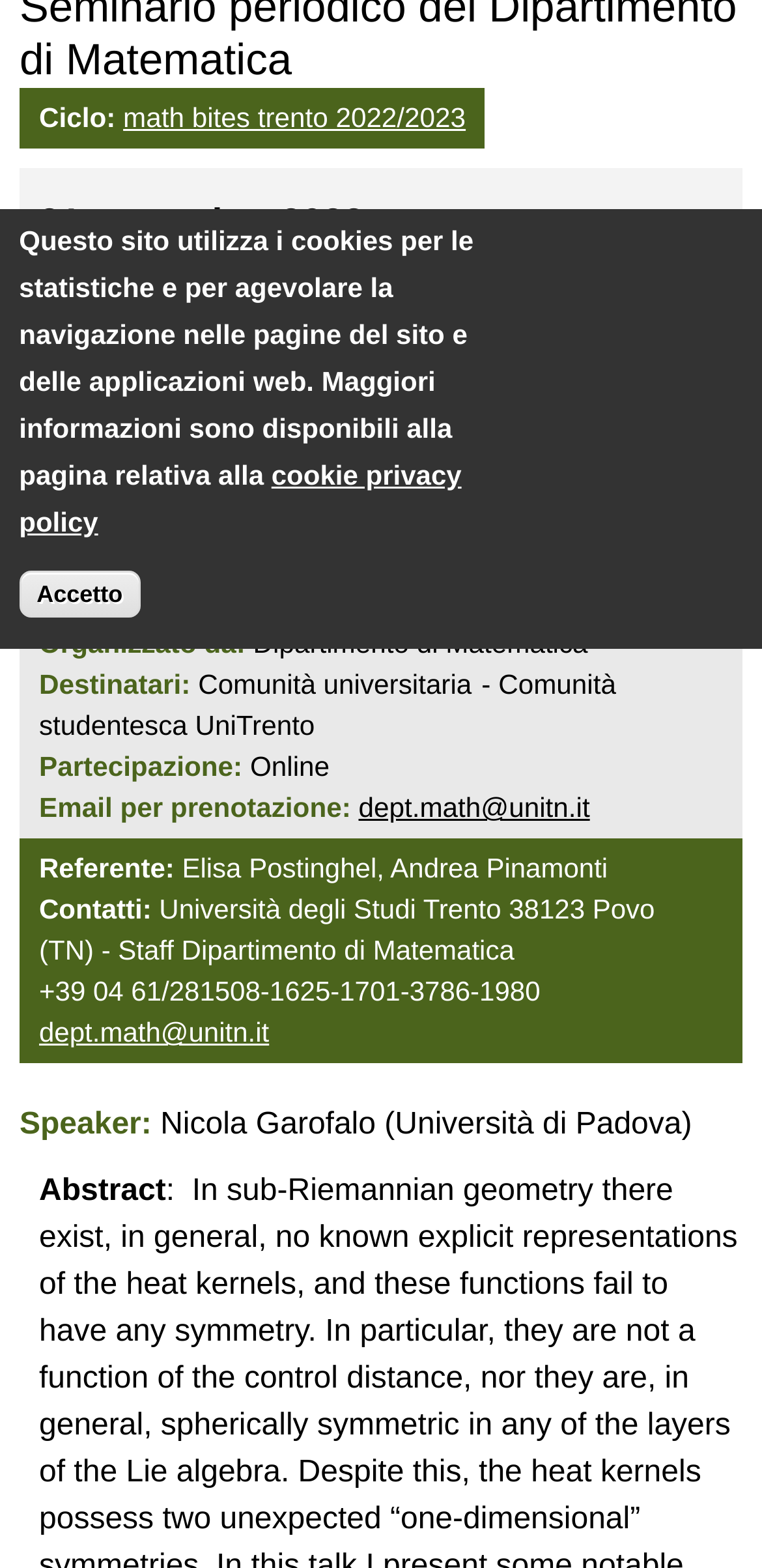From the webpage screenshot, predict the bounding box coordinates (top-left x, top-left y, bottom-right x, bottom-right y) for the UI element described here: math bites trento 2022/2023

[0.162, 0.065, 0.611, 0.085]